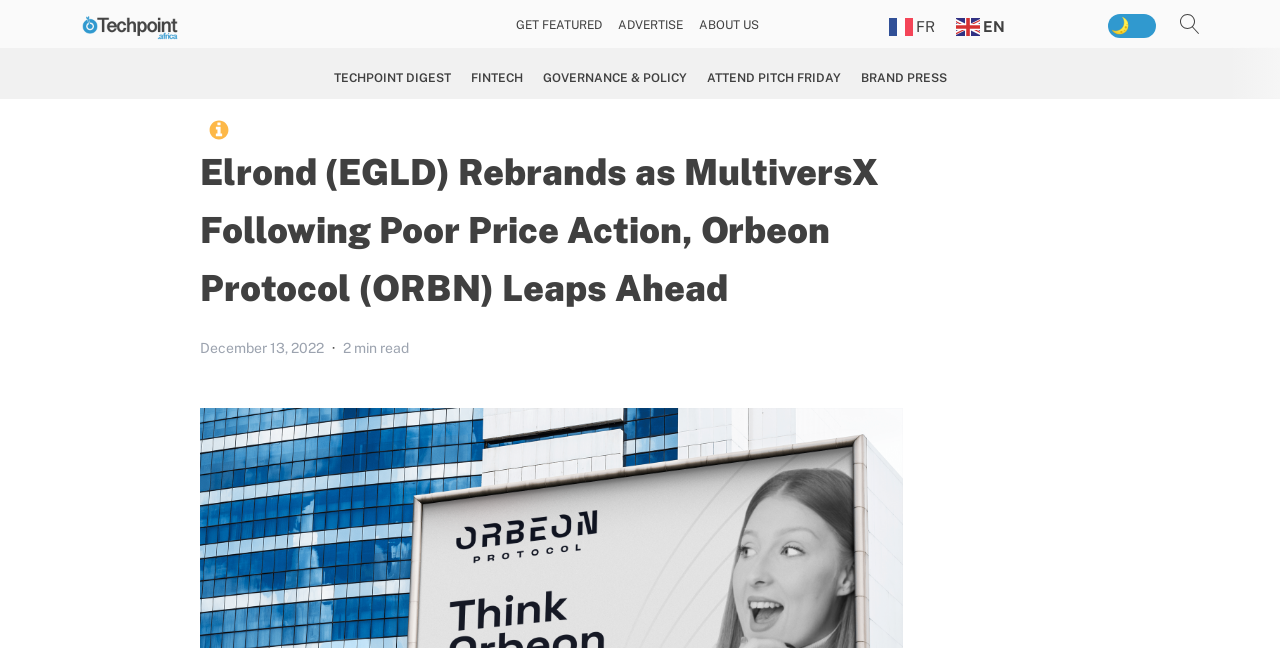Can you find the bounding box coordinates for the element that needs to be clicked to execute this instruction: "Visit TECHPOINT DIGEST"? The coordinates should be given as four float numbers between 0 and 1, i.e., [left, top, right, bottom].

[0.253, 0.105, 0.36, 0.138]